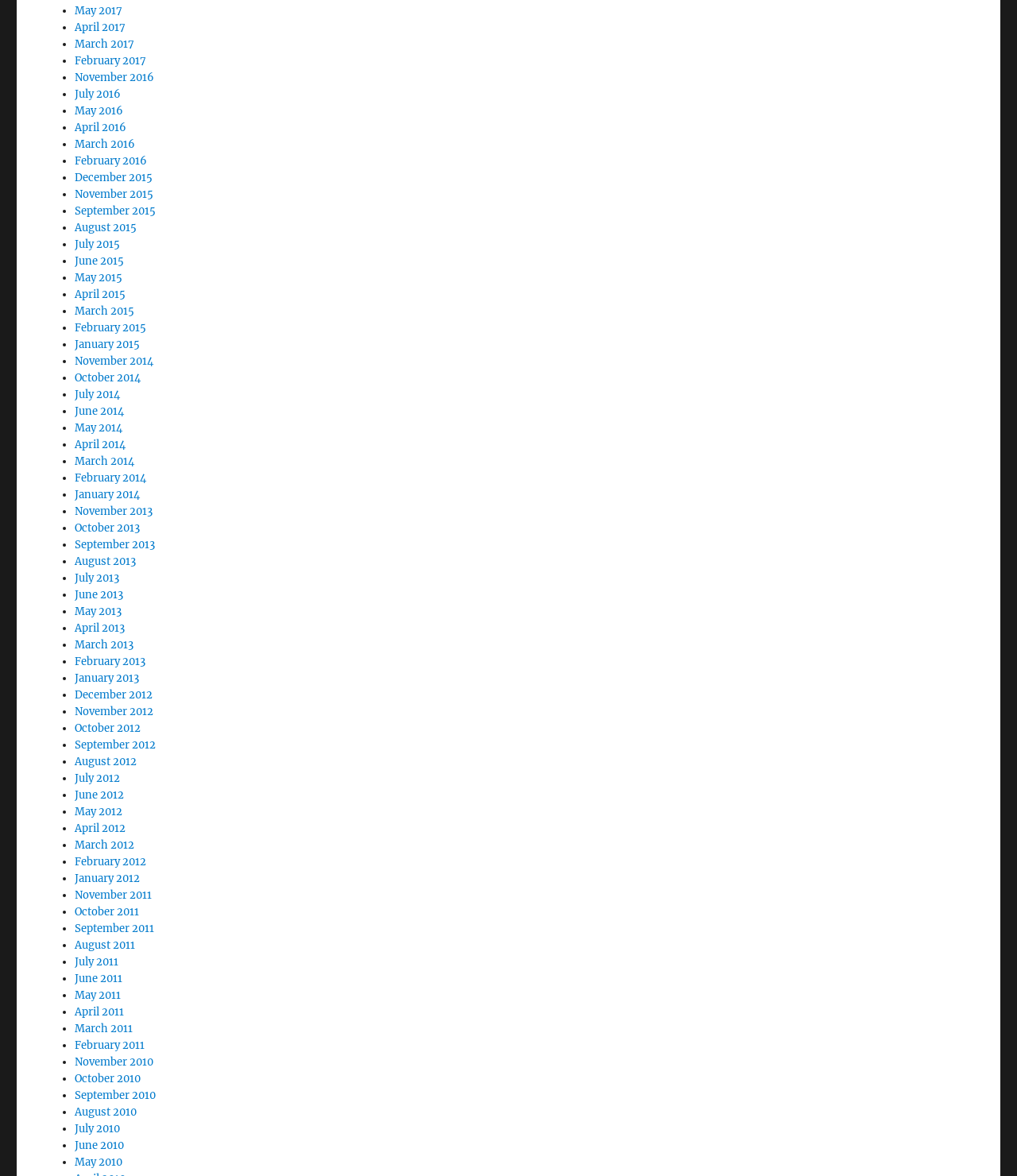Can you specify the bounding box coordinates of the area that needs to be clicked to fulfill the following instruction: "View March 2013"?

[0.073, 0.542, 0.131, 0.554]